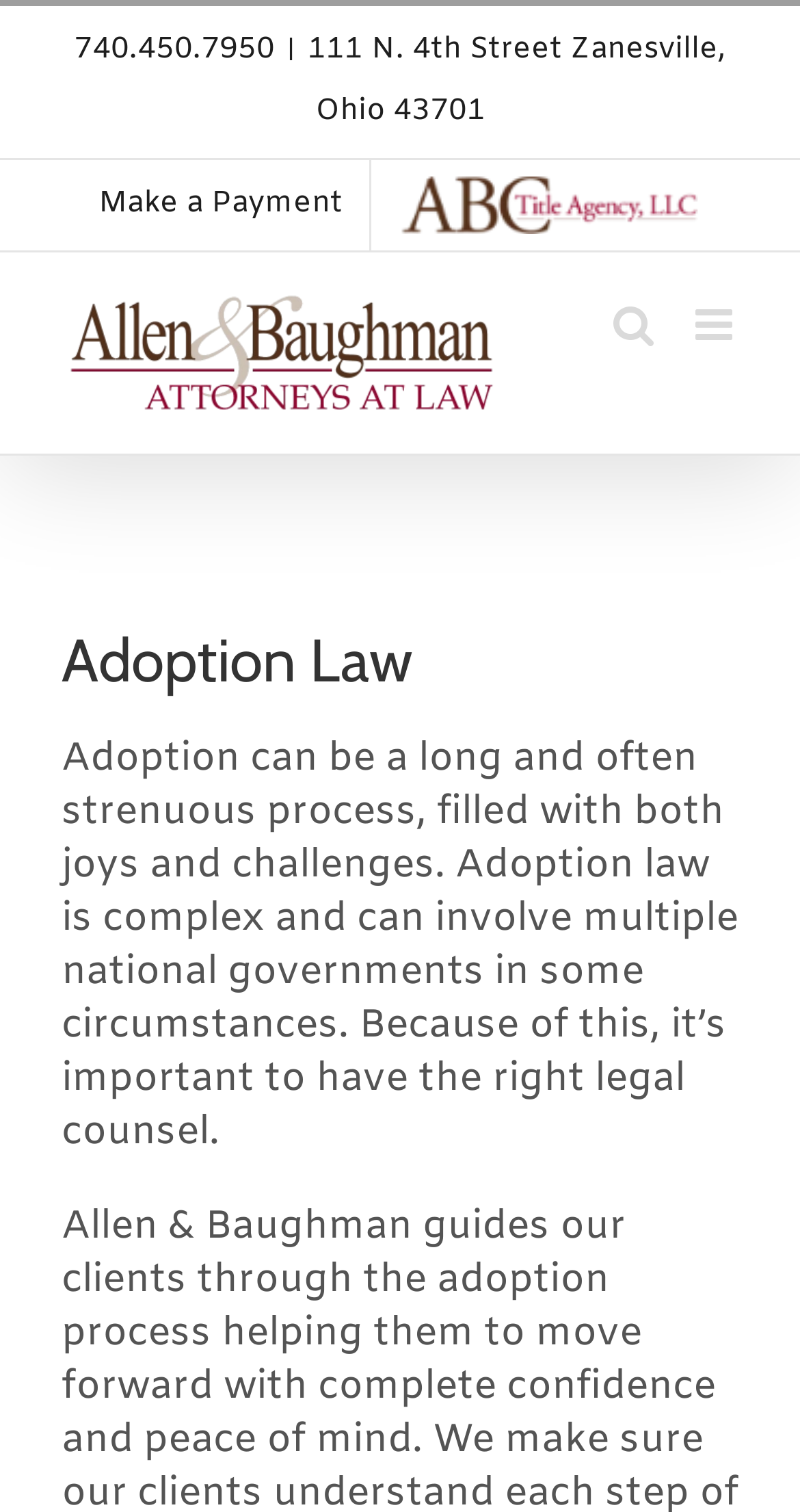Is the mobile menu expanded?
Carefully analyze the image and provide a detailed answer to the question.

I found the status of the mobile menu by looking at the link element with the text 'Toggle mobile menu' which has an attribute 'expanded' set to 'False'.